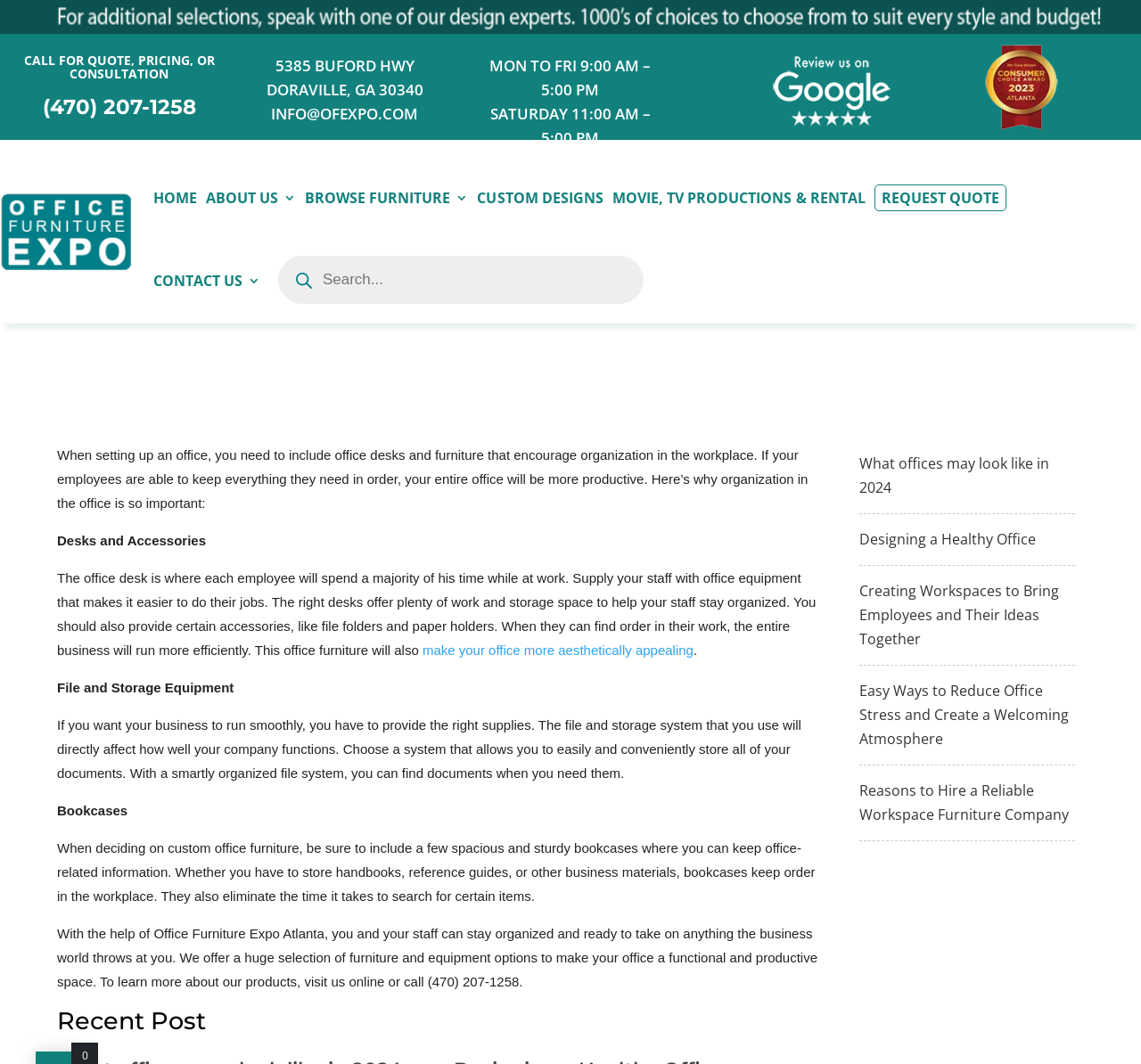Generate a comprehensive caption for the webpage you are viewing.

This webpage is about Office Furniture Expo, a company that provides smart furniture solutions to enhance productivity in the workplace. At the top of the page, there is a heading that reads "A Closer Look at Workspace Organization Furniture". Below this heading, there is a section with the company's contact information, including a call for quote, phone number, address, and email.

To the right of the contact information, there is a section with the company's business hours, including Monday to Friday, Saturday, and Sunday. Below this section, there are two links, one with an image and another with a generic element.

The main content of the page starts with a paragraph that explains the importance of organization in the office, followed by several sections that discuss different types of office furniture, including desks and accessories, file and storage equipment, and bookcases. Each section provides a brief description of the importance of these furniture pieces in maintaining a productive and organized workspace.

On the right side of the page, there is a search bar with a search button and a link to request a quote. Below the search bar, there are several links to different pages, including Home, About Us, Browse Furniture, Custom Designs, Movie, TV Productions & Rental, and Contact Us.

At the bottom of the page, there is a section with recent posts, including links to articles about office design and furniture. The page also has several images, including a logo and icons for the search button and social media links. Overall, the page provides a wealth of information about office furniture and design, with a focus on promoting the company's products and services.